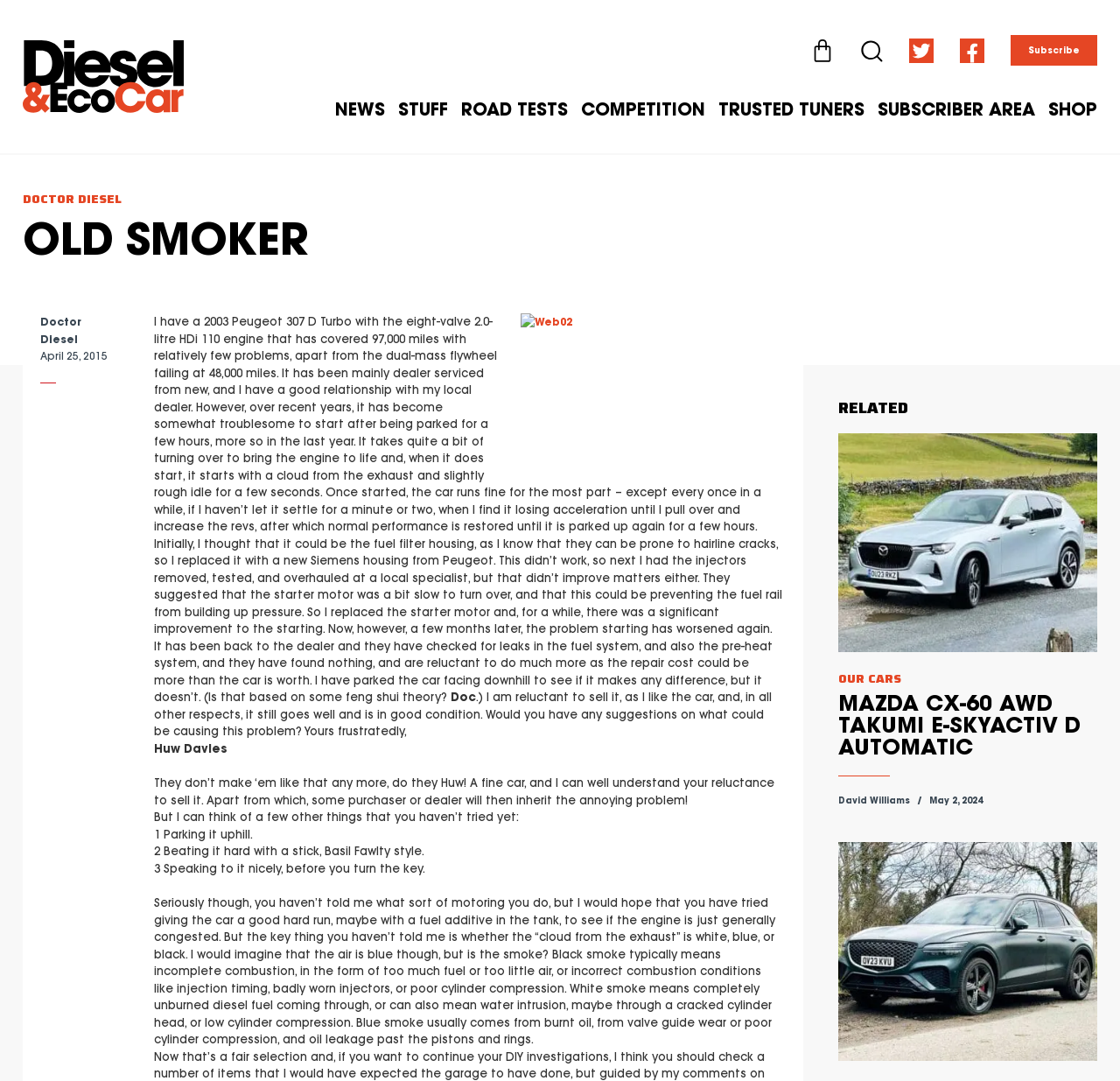What is the make of the car described in the article?
Look at the screenshot and respond with a single word or phrase.

Peugeot